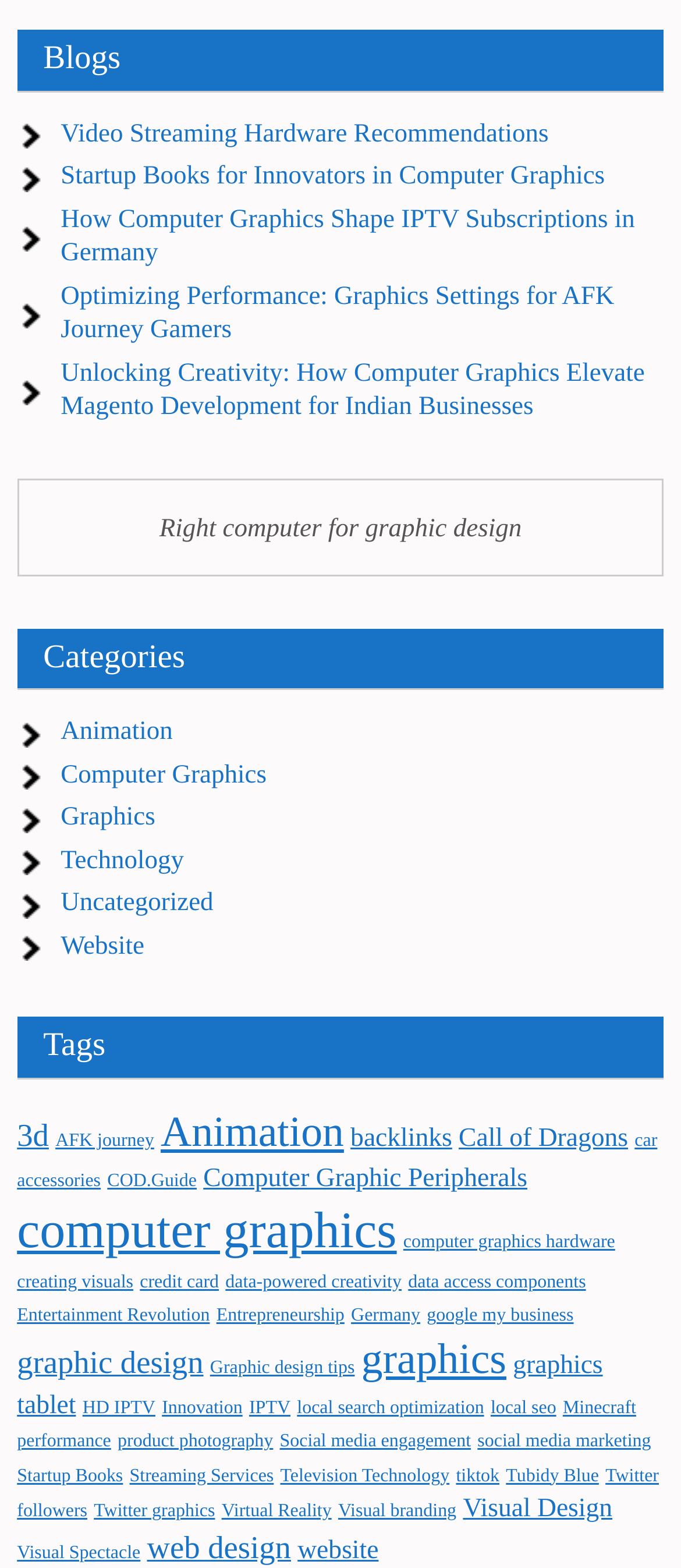Can you pinpoint the bounding box coordinates for the clickable element required for this instruction: "Click on the 'web design' tag"? The coordinates should be four float numbers between 0 and 1, i.e., [left, top, right, bottom].

[0.216, 0.975, 0.427, 0.998]